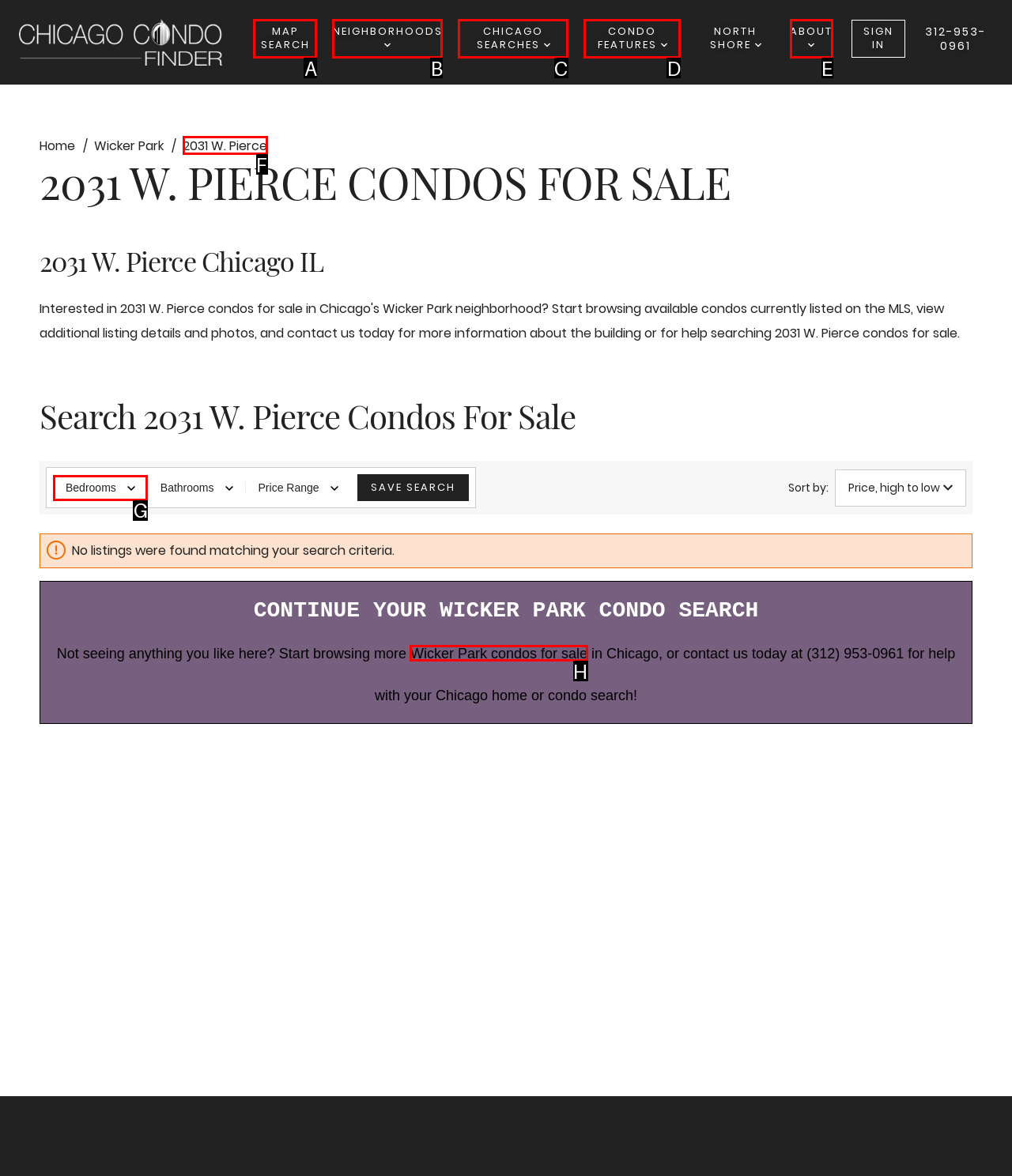From the given choices, identify the element that matches: Wicker Park condos for sale
Answer with the letter of the selected option.

H